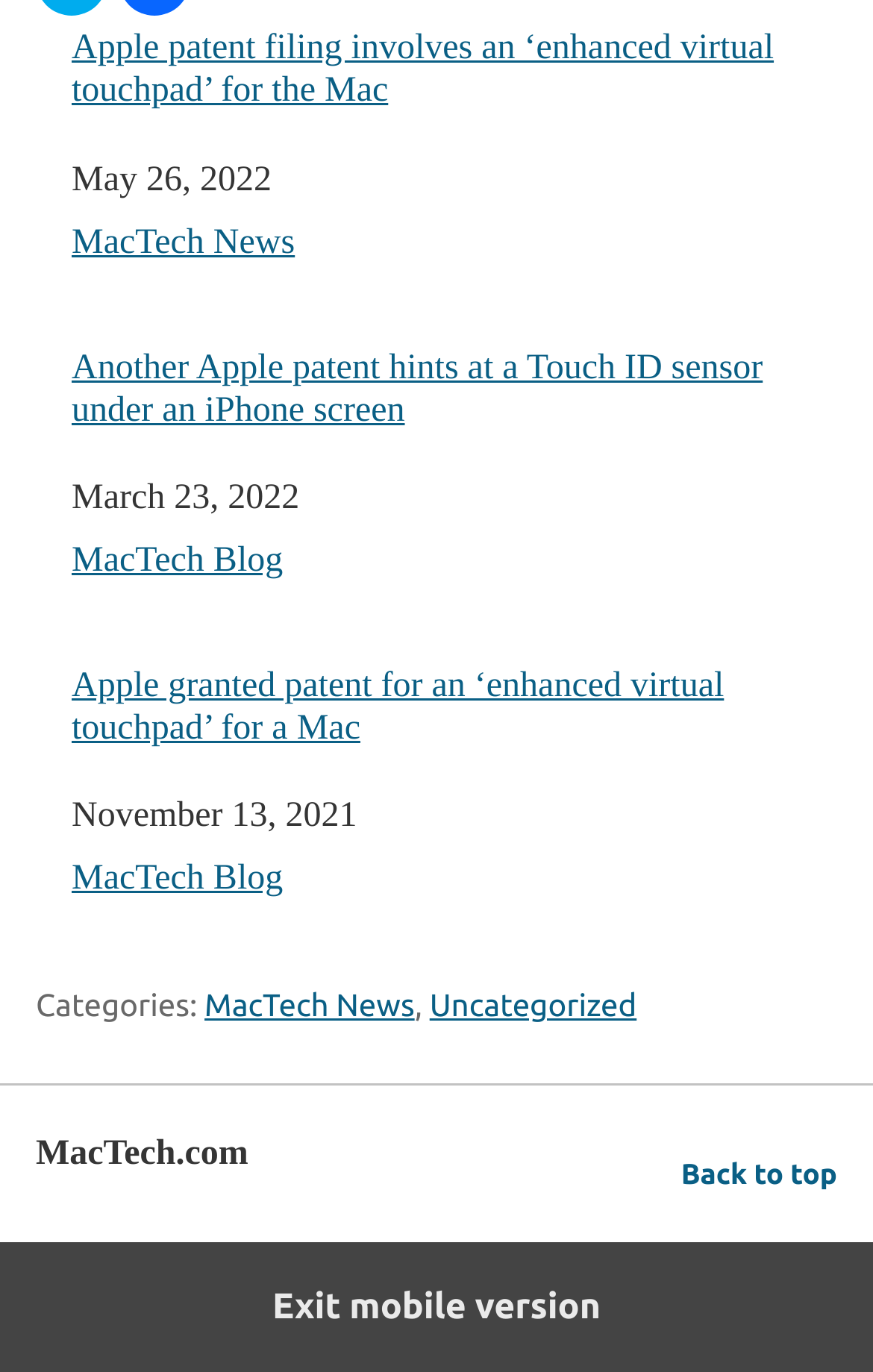Determine the bounding box coordinates for the area you should click to complete the following instruction: "Click on 'Apple patent filing involves an ‘enhanced virtual touchpad’ for the Mac'".

[0.082, 0.02, 0.959, 0.082]